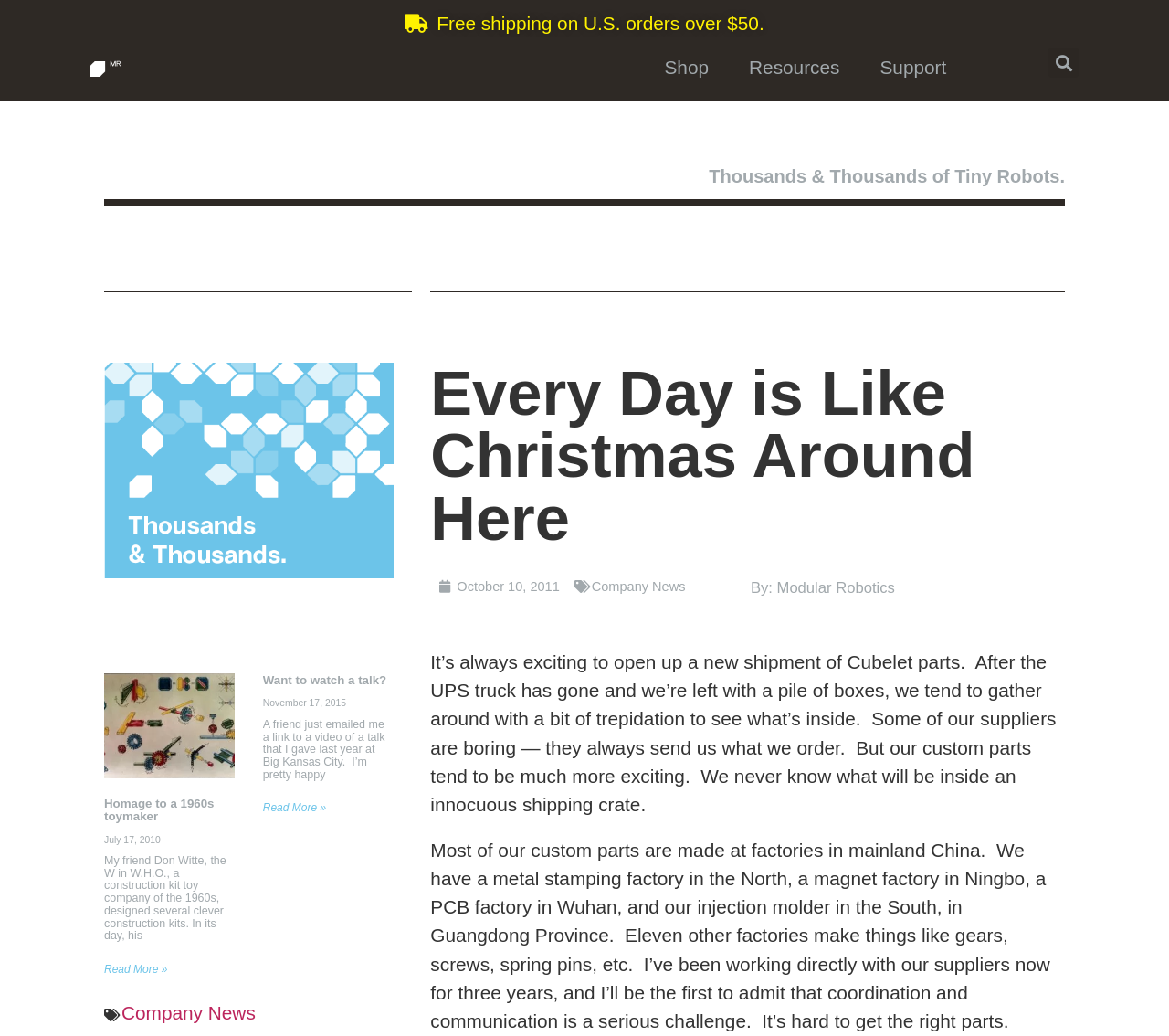Predict the bounding box coordinates for the UI element described as: "Read More »". The coordinates should be four float numbers between 0 and 1, presented as [left, top, right, bottom].

[0.089, 0.93, 0.143, 0.942]